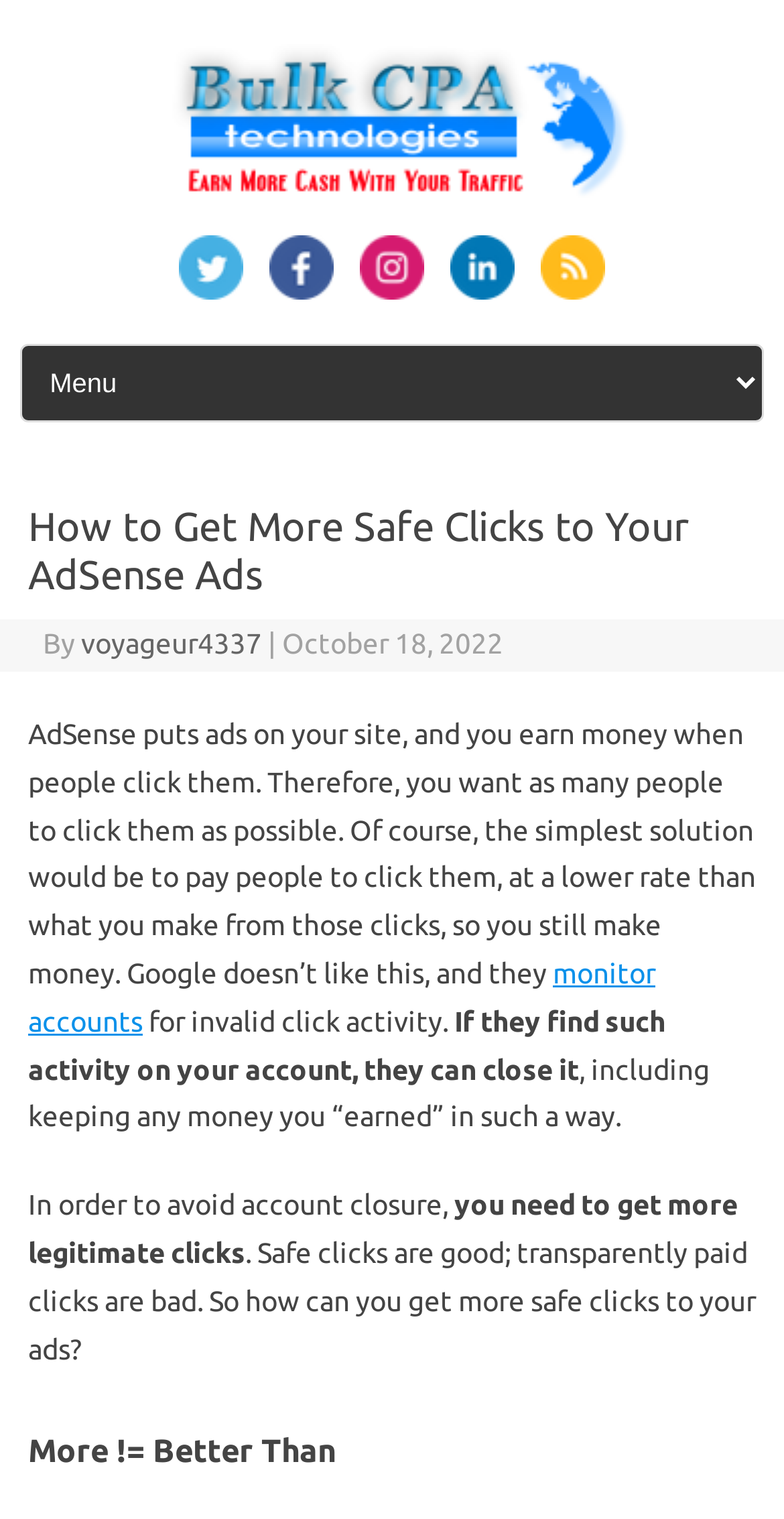Indicate the bounding box coordinates of the element that needs to be clicked to satisfy the following instruction: "Follow us on Twitter". The coordinates should be four float numbers between 0 and 1, i.e., [left, top, right, bottom].

[0.215, 0.18, 0.323, 0.201]